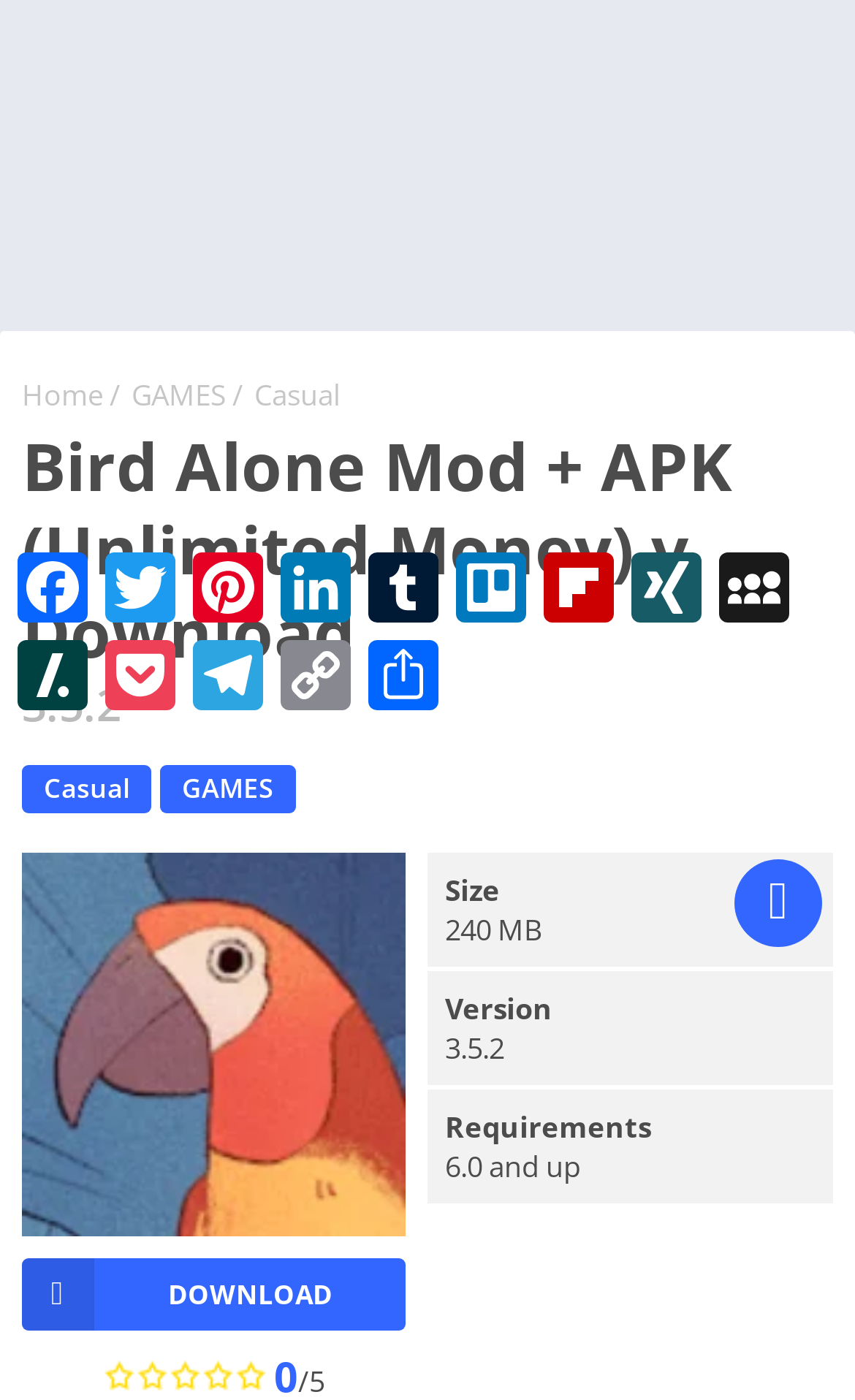Based on the element description Copy Link, identify the bounding box of the UI element in the given webpage screenshot. The coordinates should be in the format (top-left x, top-left y, bottom-right x, bottom-right y) and must be between 0 and 1.

[0.318, 0.451, 0.421, 0.514]